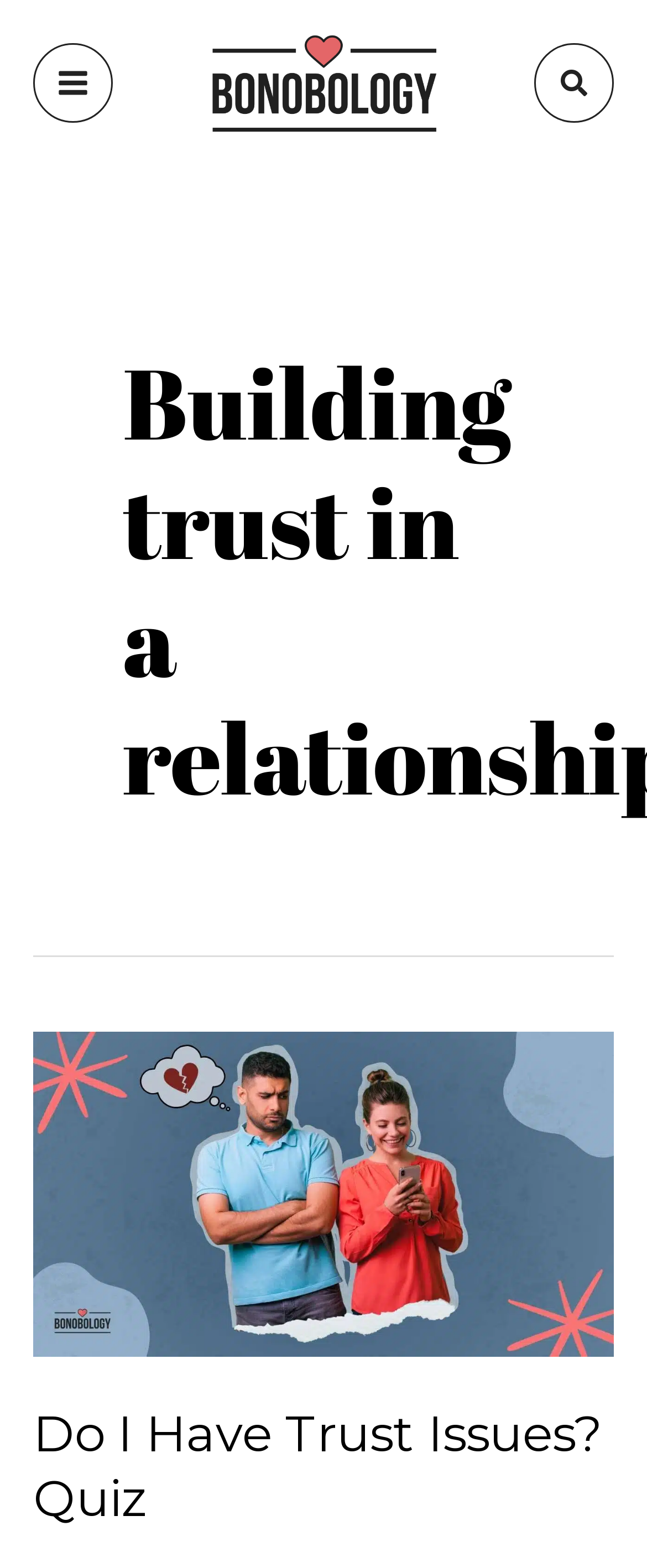How many quizzes are mentioned on the webpage?
From the details in the image, answer the question comprehensively.

There is only one quiz mentioned on the webpage, which is 'Do I Have Trust Issues? Quiz', and it is mentioned twice on the webpage, once as a link and once as a heading.